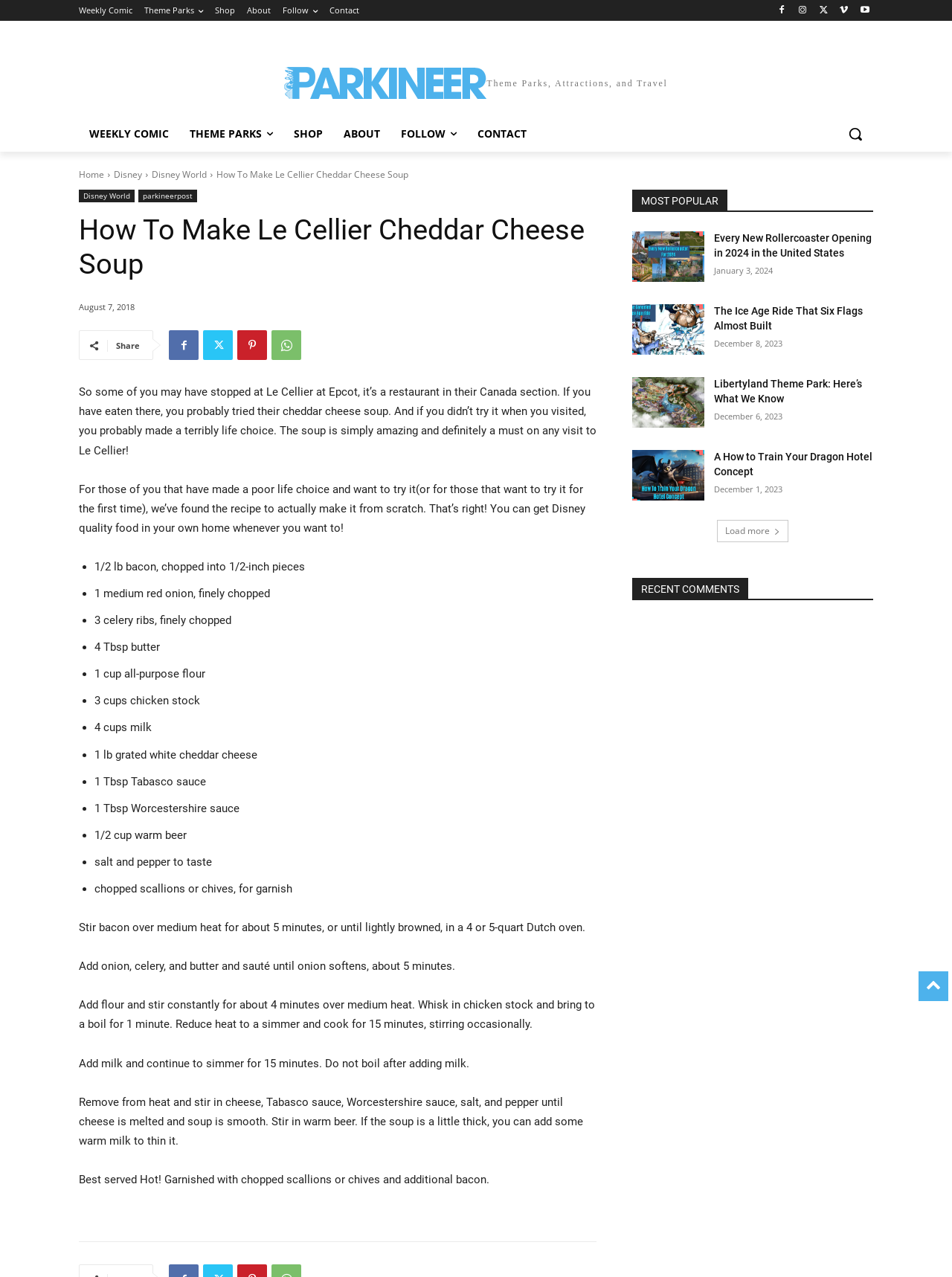Using the webpage screenshot, find the UI element described by Disney World. Provide the bounding box coordinates in the format (top-left x, top-left y, bottom-right x, bottom-right y), ensuring all values are floating point numbers between 0 and 1.

[0.159, 0.132, 0.217, 0.142]